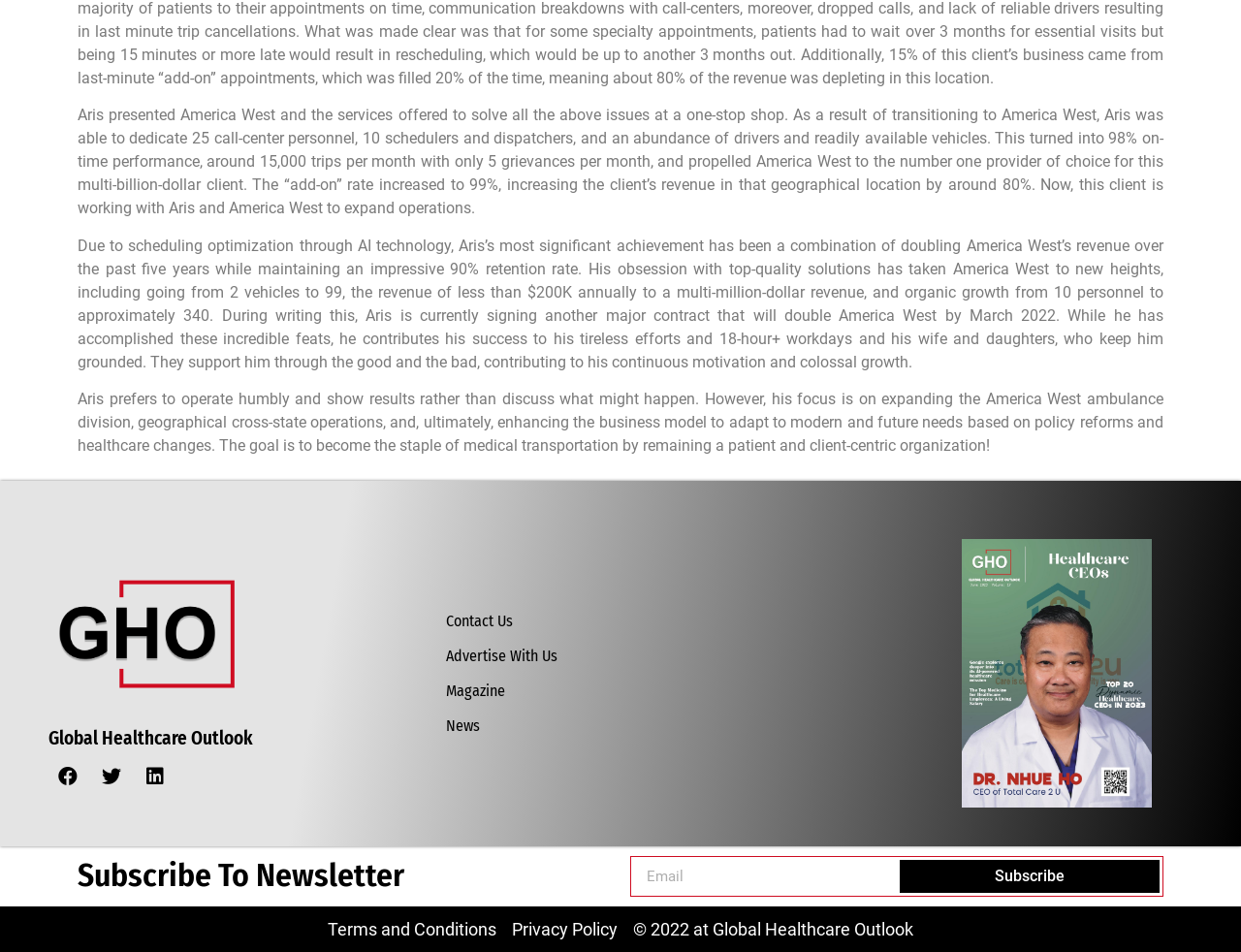Locate the bounding box coordinates of the element to click to perform the following action: 'Contact Us'. The coordinates should be given as four float values between 0 and 1, in the form of [left, top, right, bottom].

[0.359, 0.642, 0.413, 0.662]